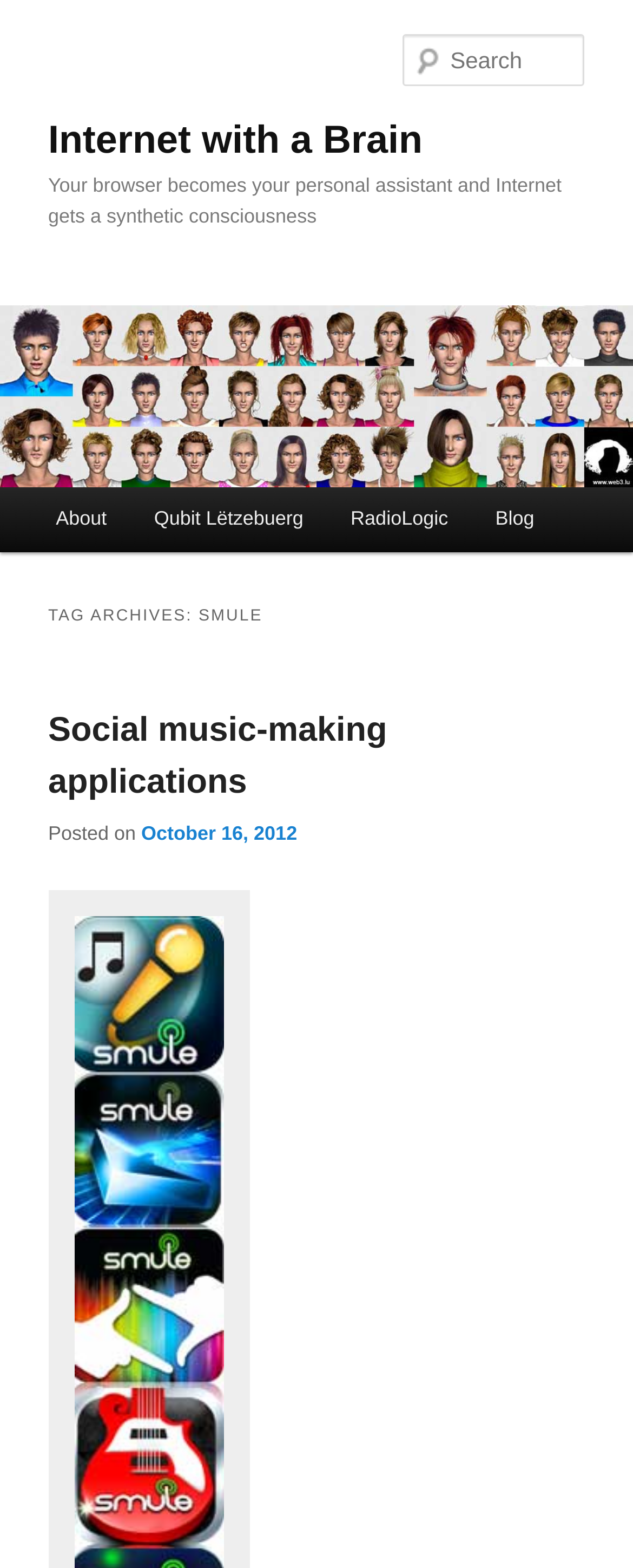Respond to the question with just a single word or phrase: 
What is the purpose of the textbox?

Search